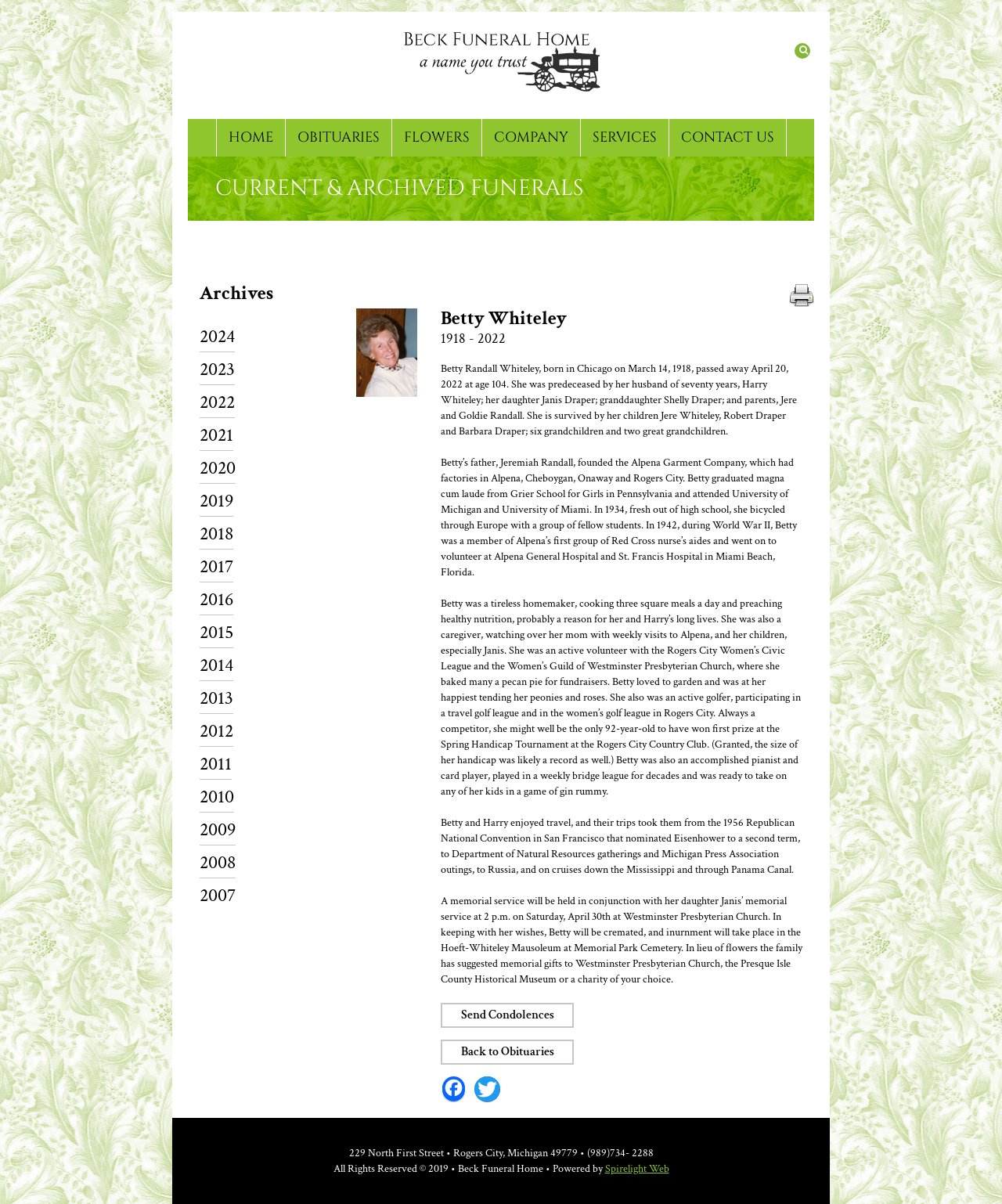What is the name of the church where the memorial service will be held?
Based on the screenshot, respond with a single word or phrase.

Westminster Presbyterian Church